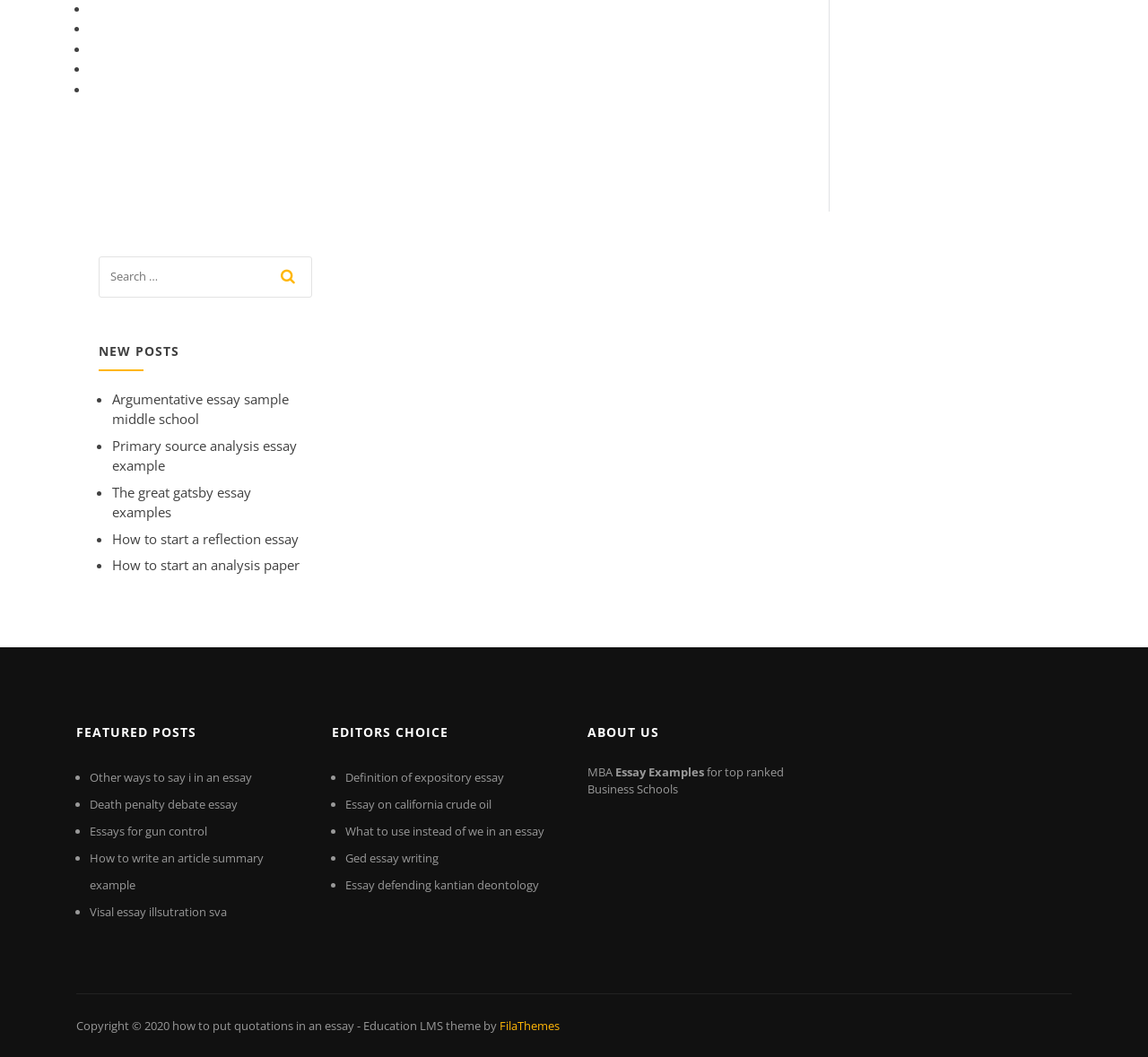Determine the bounding box coordinates of the clickable region to follow the instruction: "Browse the 'FEATURED POSTS' section".

[0.066, 0.676, 0.266, 0.71]